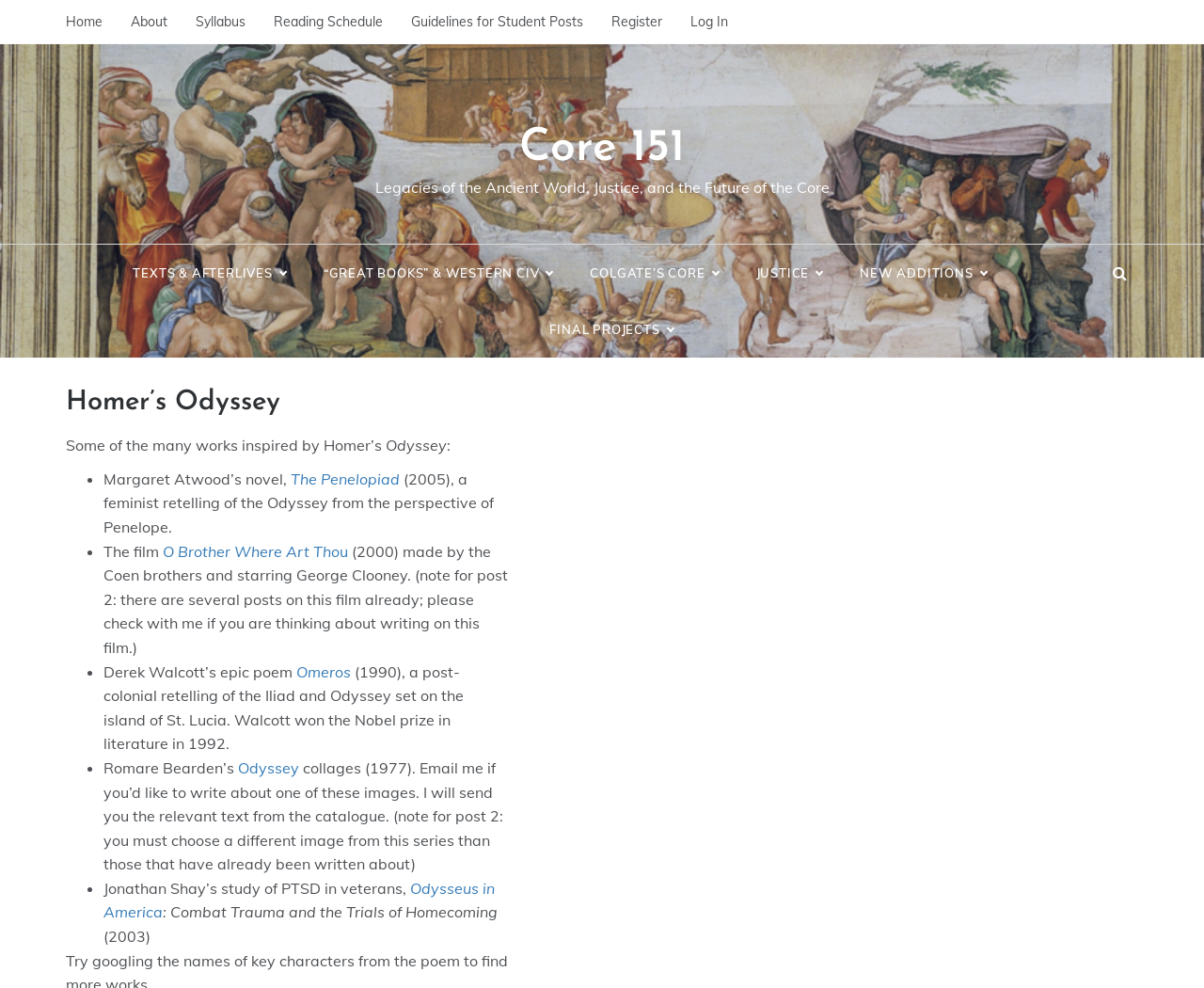Ascertain the bounding box coordinates for the UI element detailed here: "The Penelopiad". The coordinates should be provided as [left, top, right, bottom] with each value being a float between 0 and 1.

[0.241, 0.475, 0.332, 0.494]